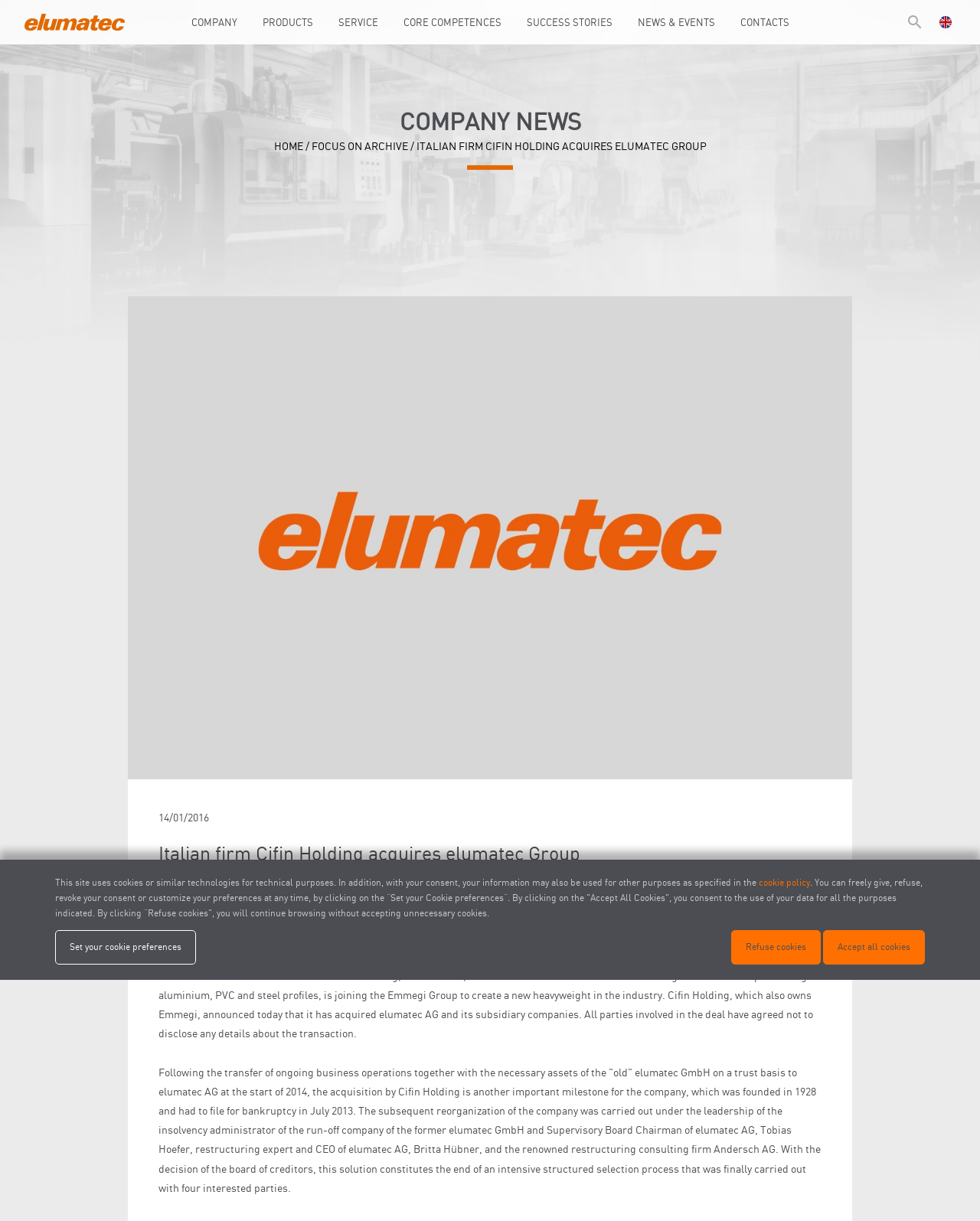Reply to the question with a brief word or phrase: What is the location that will remain in operation in the long term?

Mühlacker location